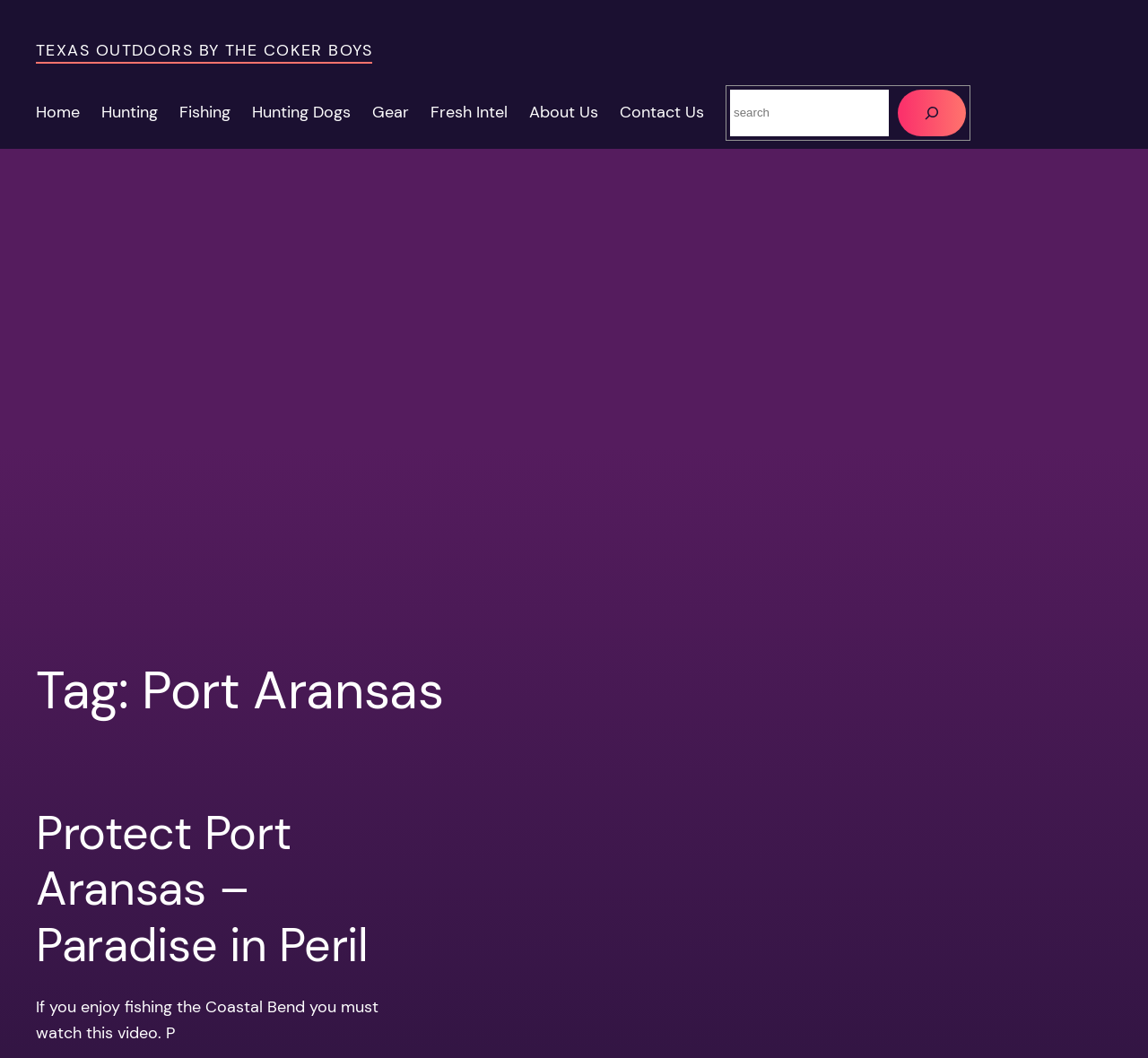Provide the bounding box coordinates of the area you need to click to execute the following instruction: "Search for something".

[0.636, 0.085, 0.774, 0.129]